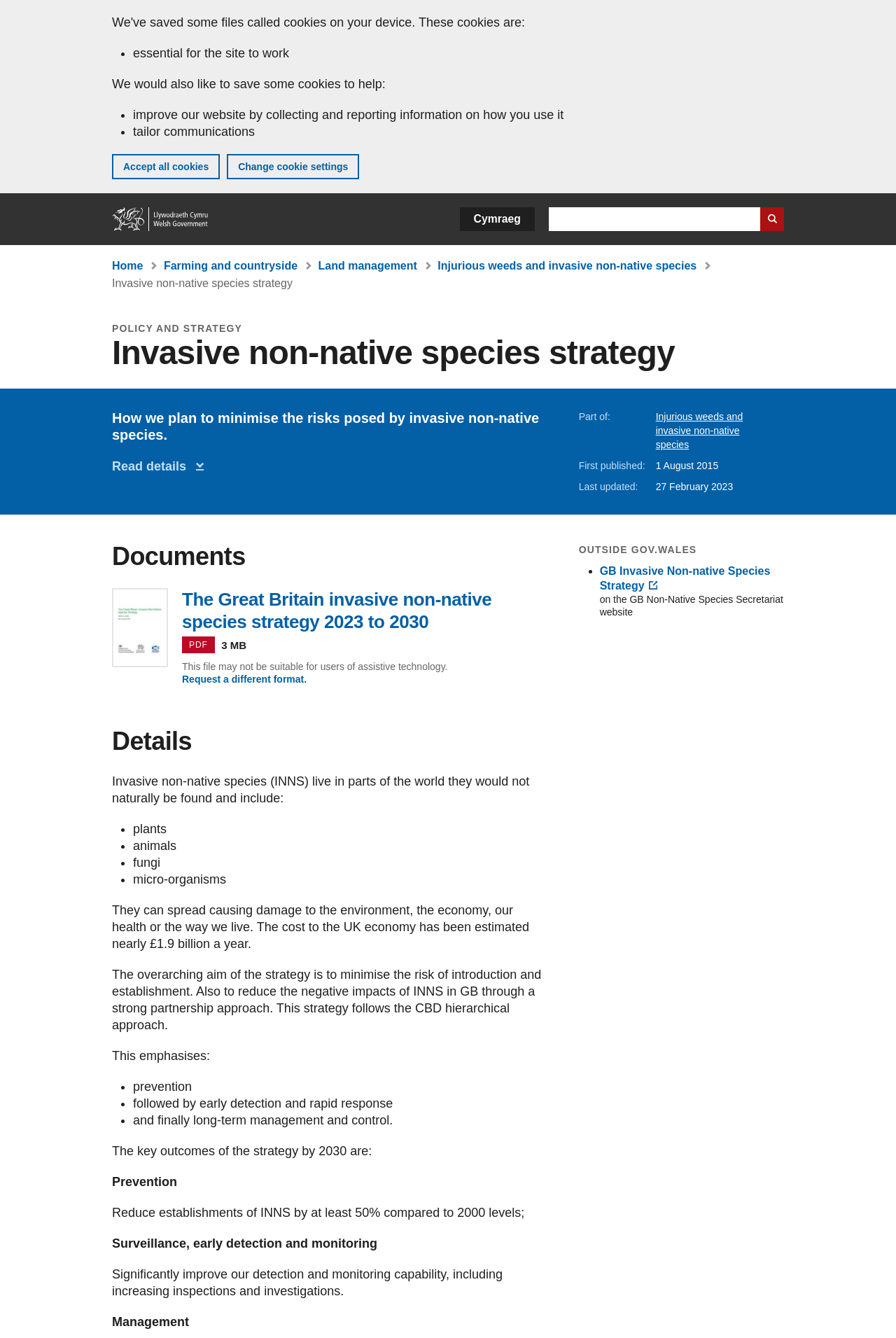Provide the bounding box coordinates of the area you need to click to execute the following instruction: "Search GOV.WALES".

[0.612, 0.155, 0.875, 0.173]